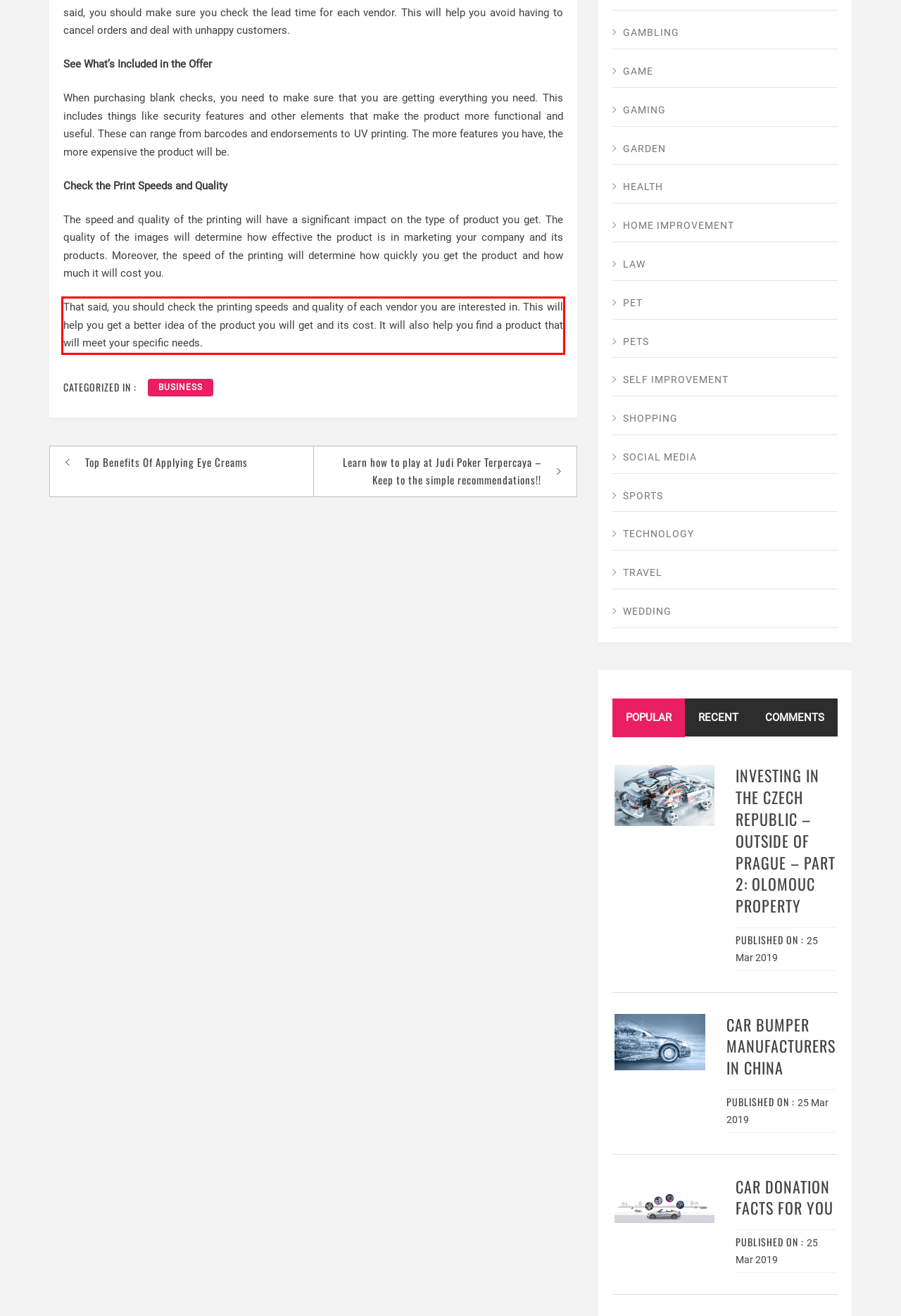You are given a screenshot of a webpage with a UI element highlighted by a red bounding box. Please perform OCR on the text content within this red bounding box.

That said, you should check the printing speeds and quality of each vendor you are interested in. This will help you get a better idea of the product you will get and its cost. It will also help you find a product that will meet your specific needs.